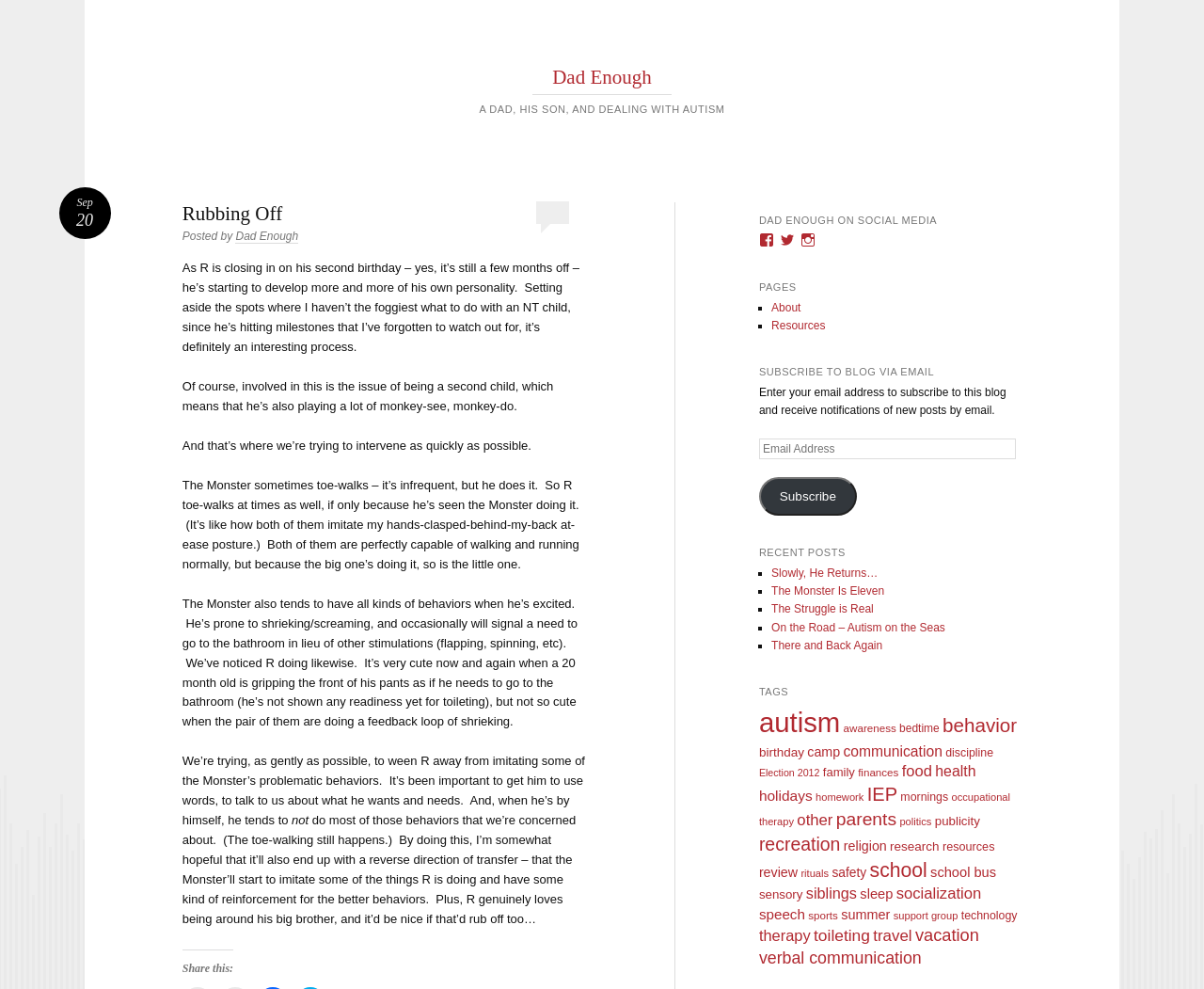Find the bounding box coordinates of the element to click in order to complete the given instruction: "Click on the 'Subscribe' button."

[0.63, 0.483, 0.712, 0.522]